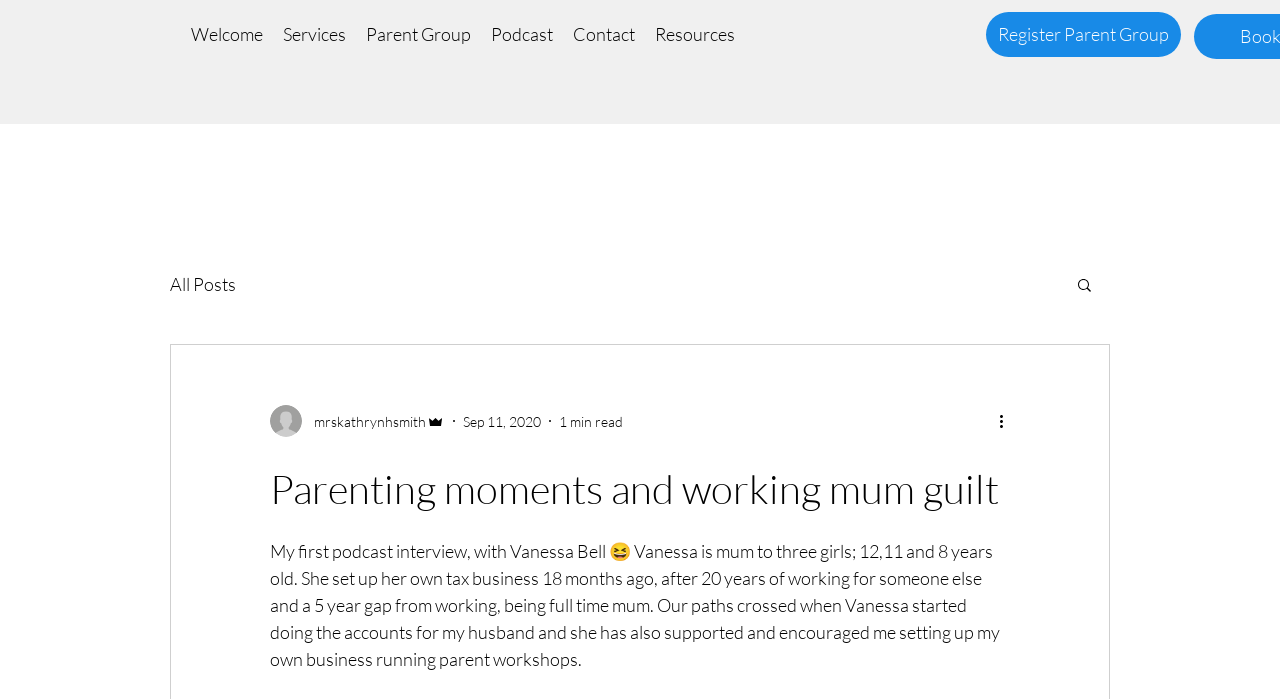Please find the bounding box coordinates of the element that you should click to achieve the following instruction: "Leave a comment on the article". The coordinates should be presented as four float numbers between 0 and 1: [left, top, right, bottom].

None